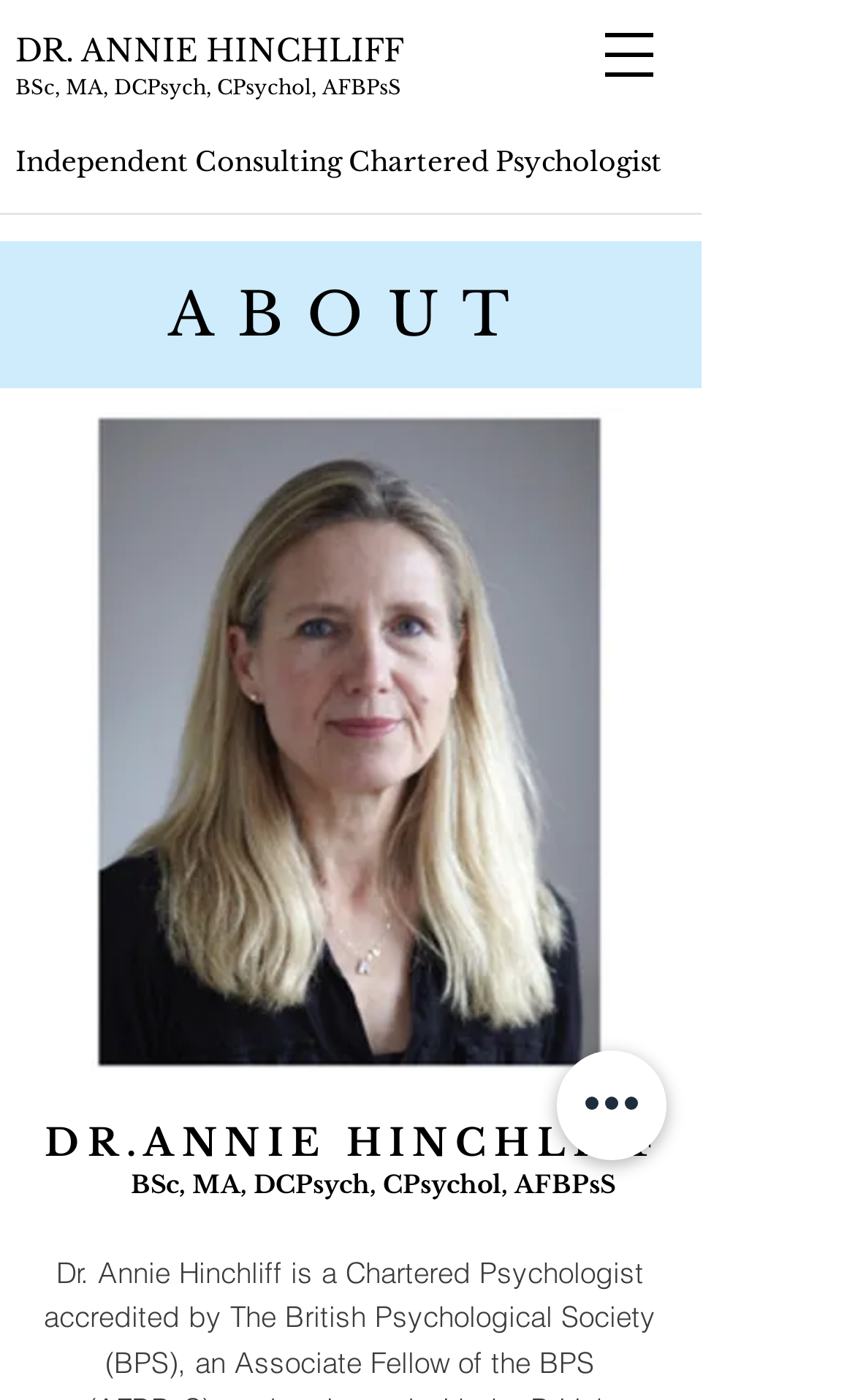What is the profession of Dr. Annie Hinchliff?
Using the image provided, answer with just one word or phrase.

Psychologist